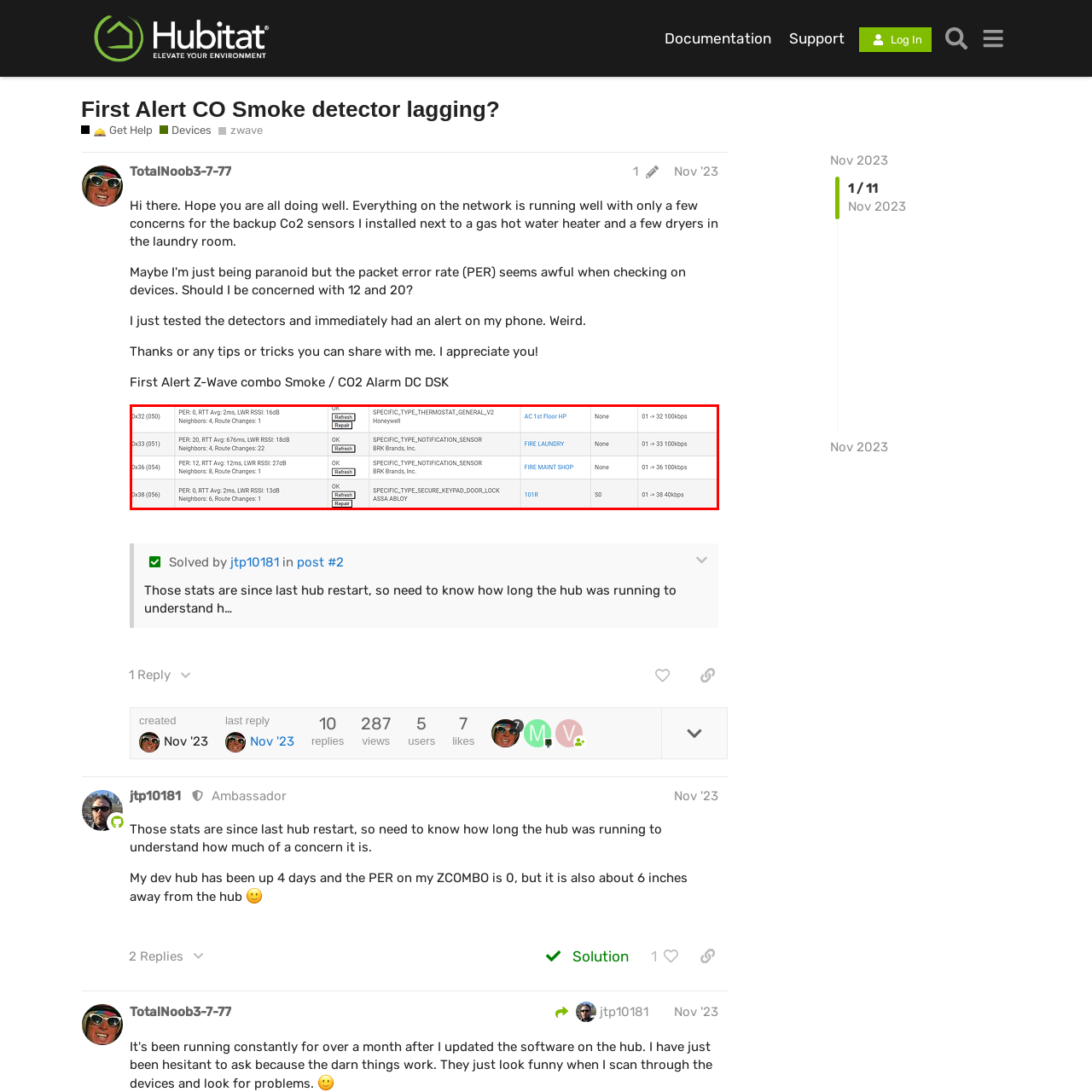Observe the content inside the red rectangle, What actions can users perform on their devices? 
Give your answer in just one word or phrase.

Refresh, Repair